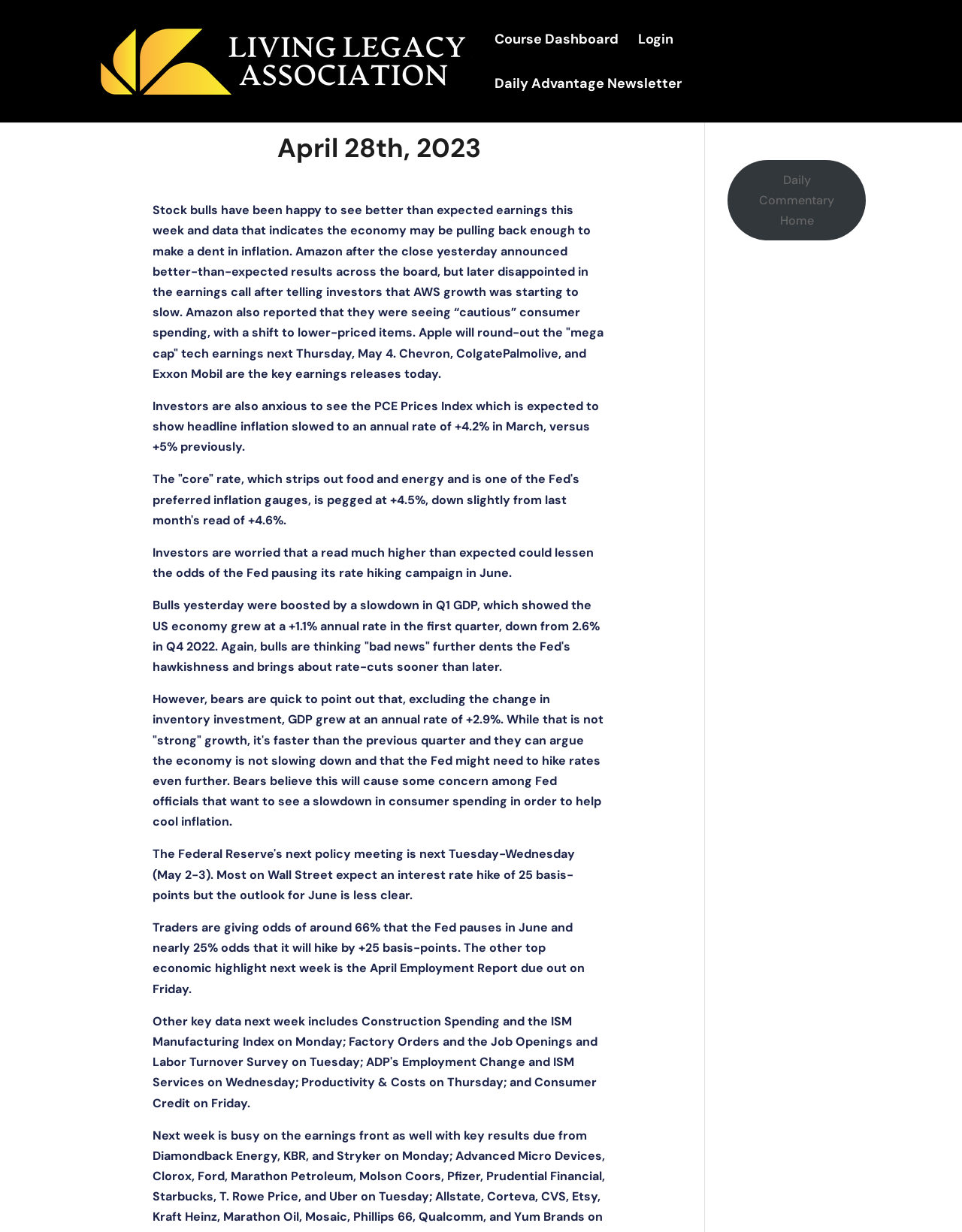Find the bounding box of the UI element described as follows: "Course Dashboard".

[0.514, 0.027, 0.643, 0.063]